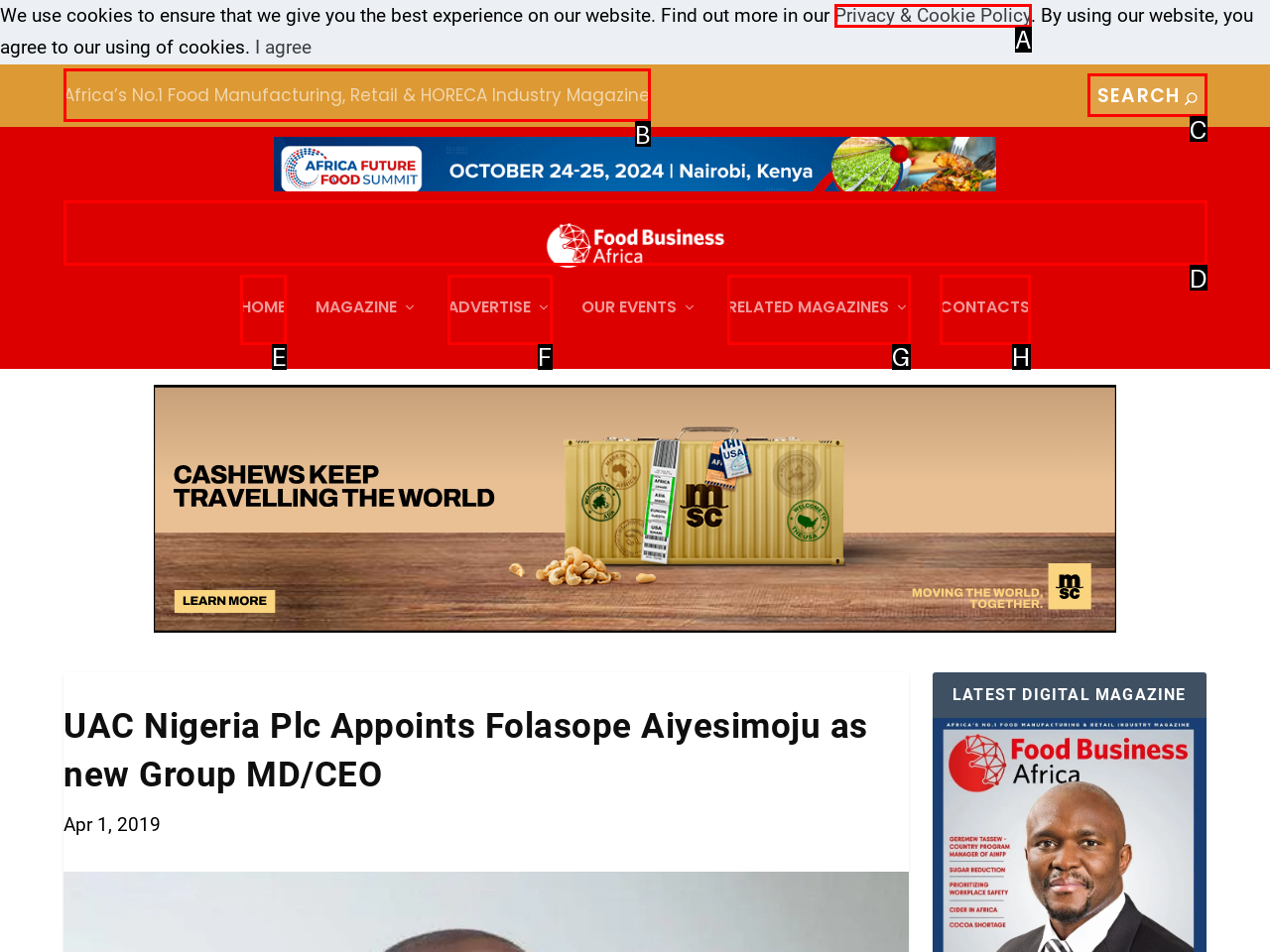Which HTML element should be clicked to perform the following task: Read Food Business Africa Magazine
Reply with the letter of the appropriate option.

D